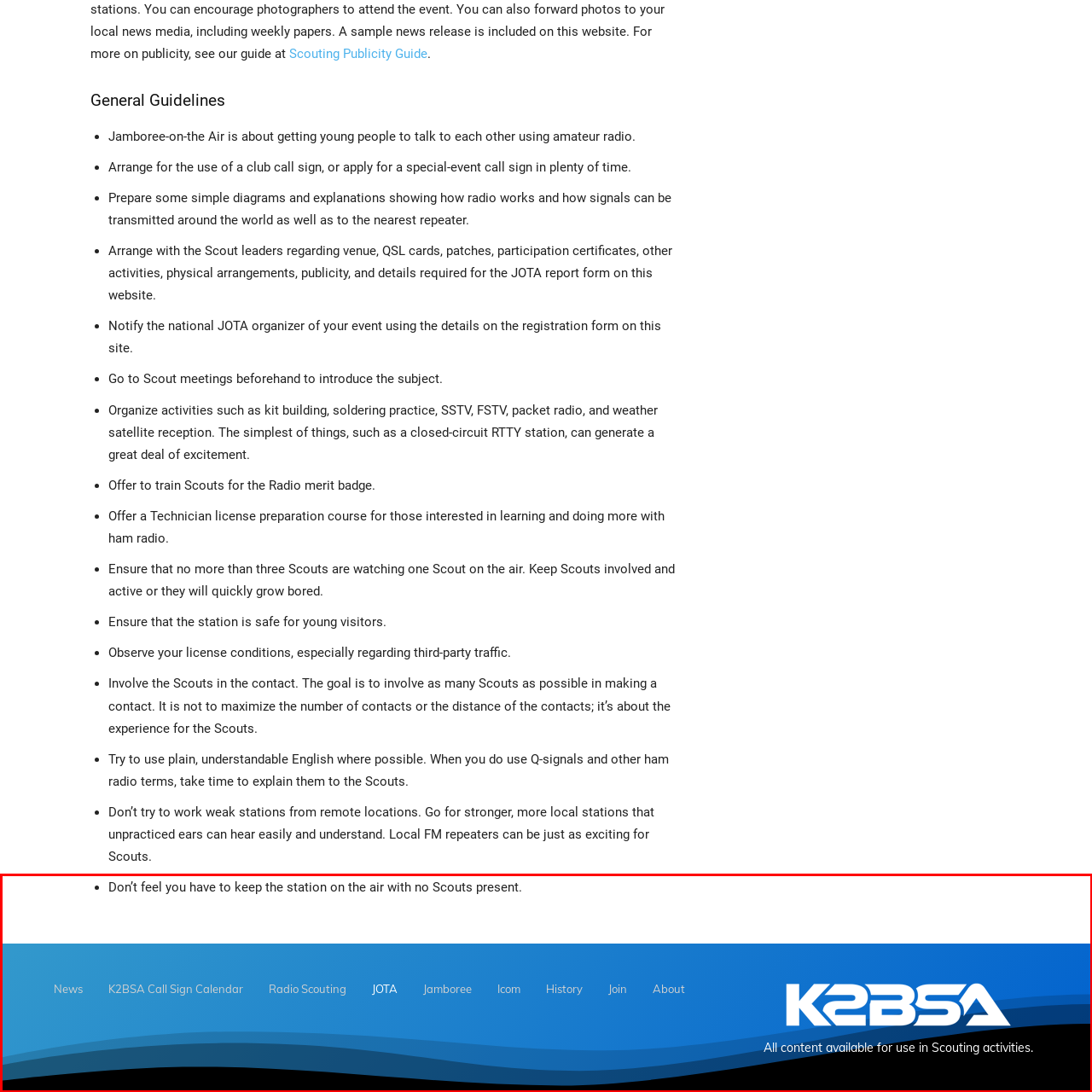Carefully inspect the area of the image highlighted by the red box and deliver a detailed response to the question below, based on your observations: What is the color of the background of the webpage?

The overall design of the webpage features a gradient blue background, which enhances the visual appeal and emphasizes the collaborative spirit of the Jamboree-on-the-Air initiative.